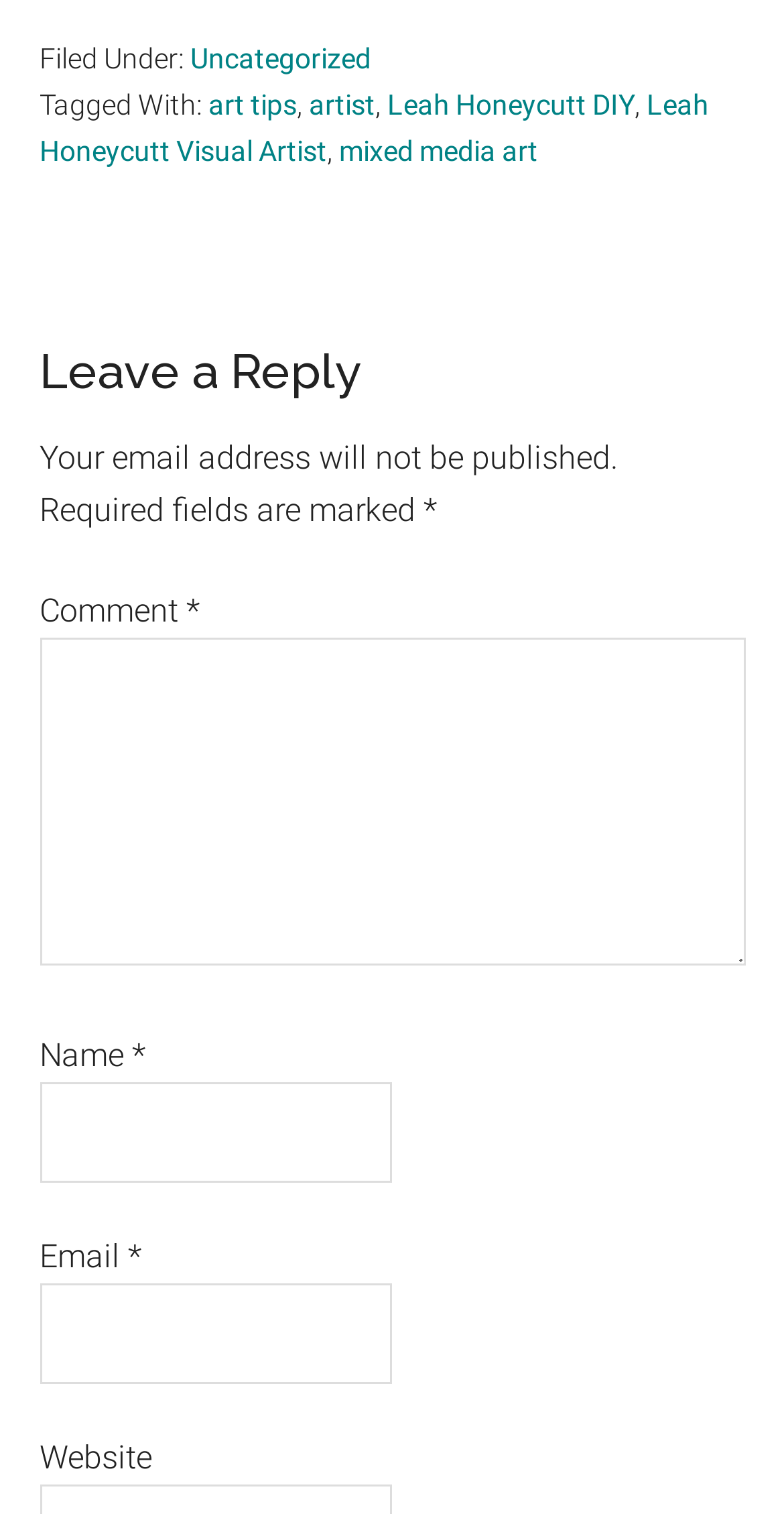Answer with a single word or phrase: 
What is required to leave a reply?

Name, Email, Comment